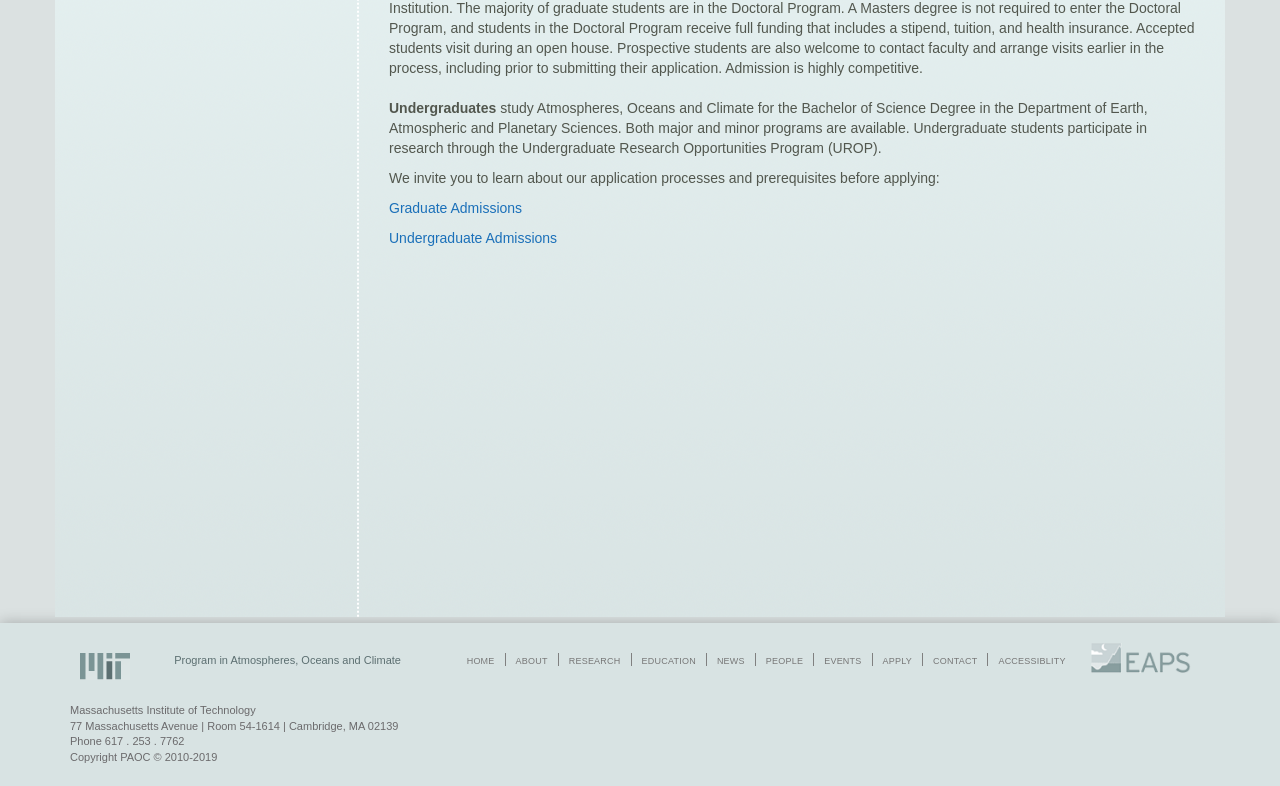Provide the bounding box coordinates of the HTML element this sentence describes: "education". The bounding box coordinates consist of four float numbers between 0 and 1, i.e., [left, top, right, bottom].

[0.493, 0.828, 0.551, 0.847]